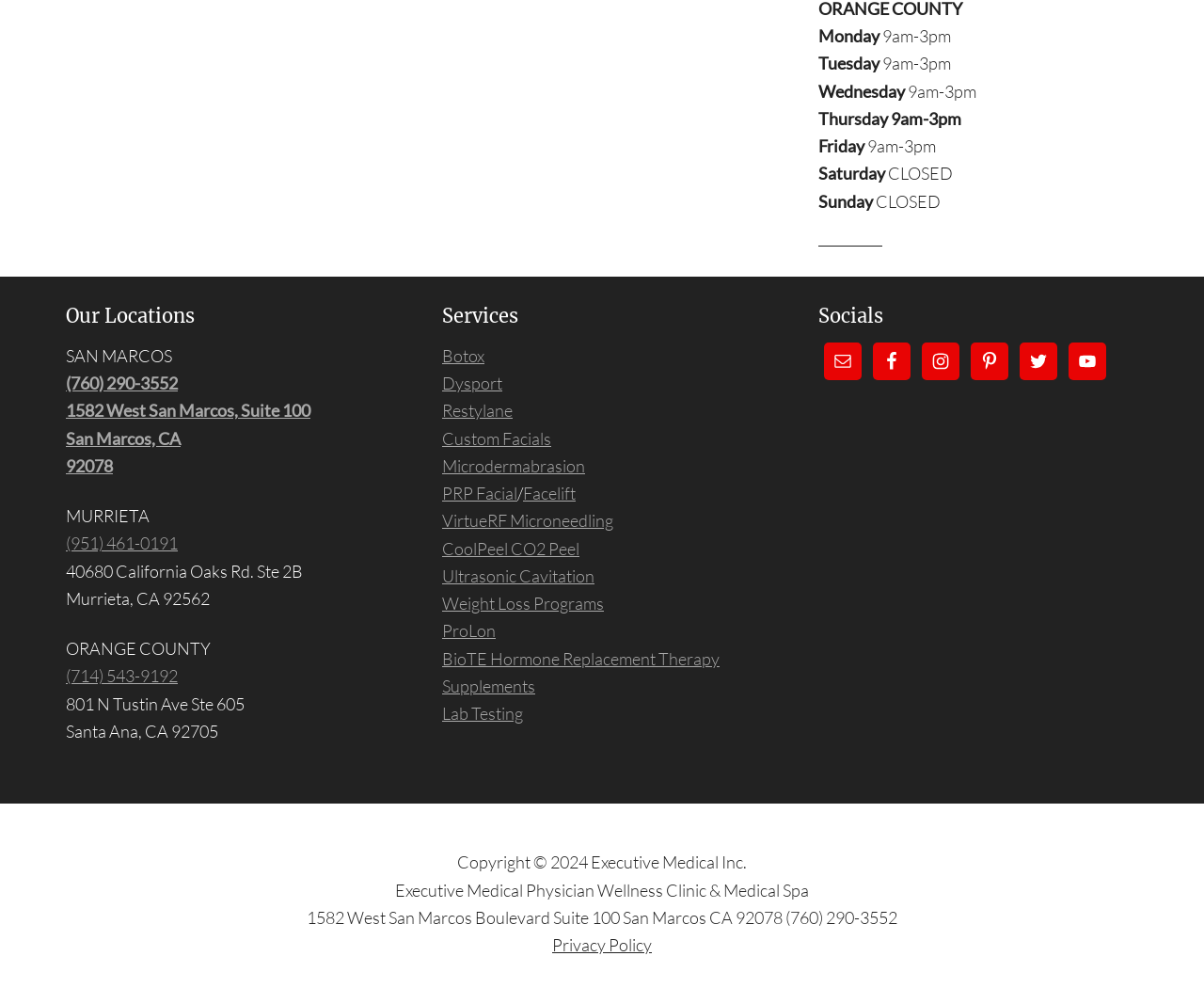What social media platforms does the clinic have?
Use the information from the screenshot to give a comprehensive response to the question.

The clinic has several social media platforms, which can be found in the section labeled 'Socials'. This section lists several platforms, including Email, Facebook, Instagram, Pinterest, Twitter, and YouTube, each with a corresponding link and image.